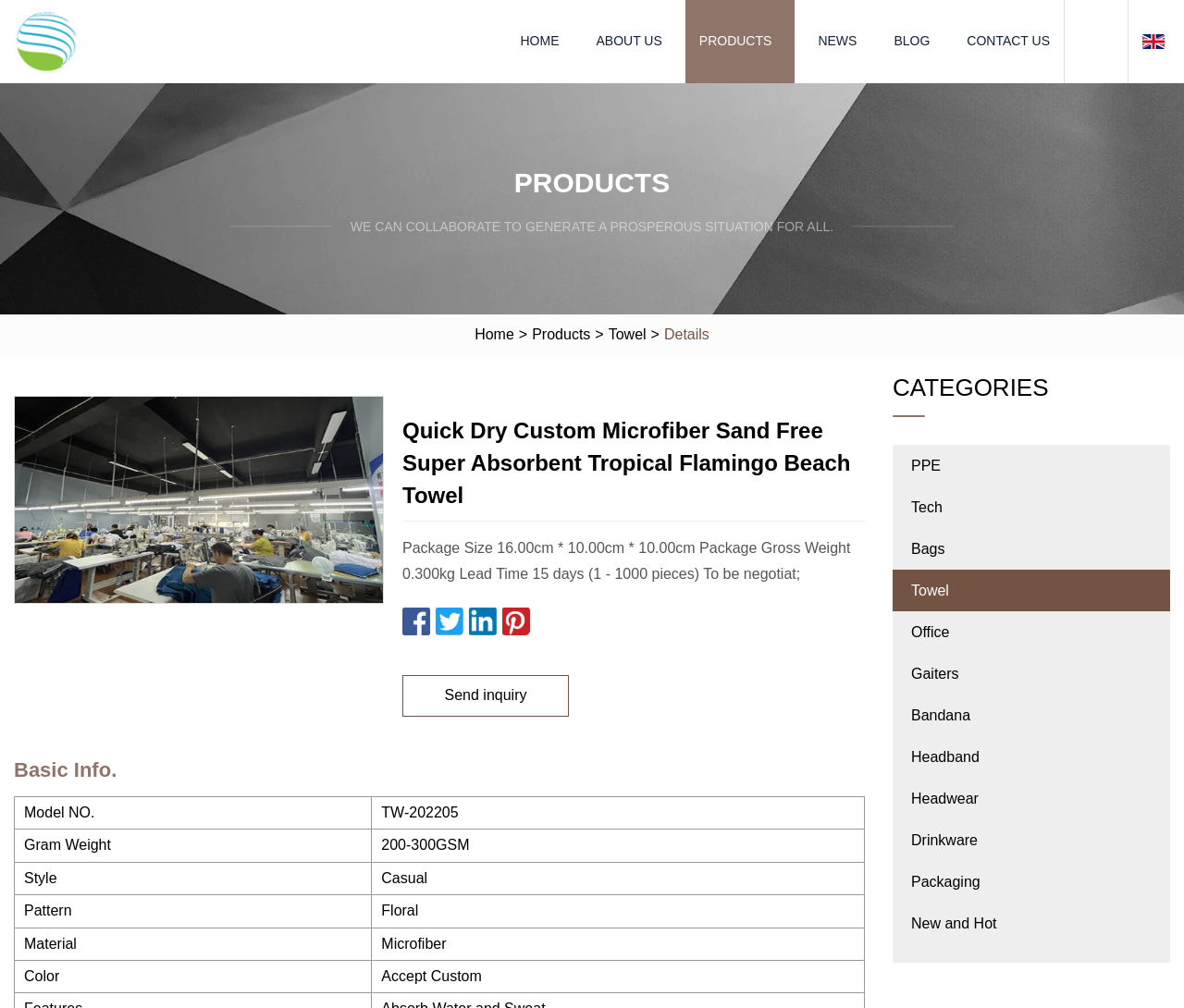What is the pattern of the product?
Carefully analyze the image and provide a detailed answer to the question.

I found the pattern by looking at the product details section, where it says 'Pattern Floral' in the table. The pattern of the product is 'Floral'.